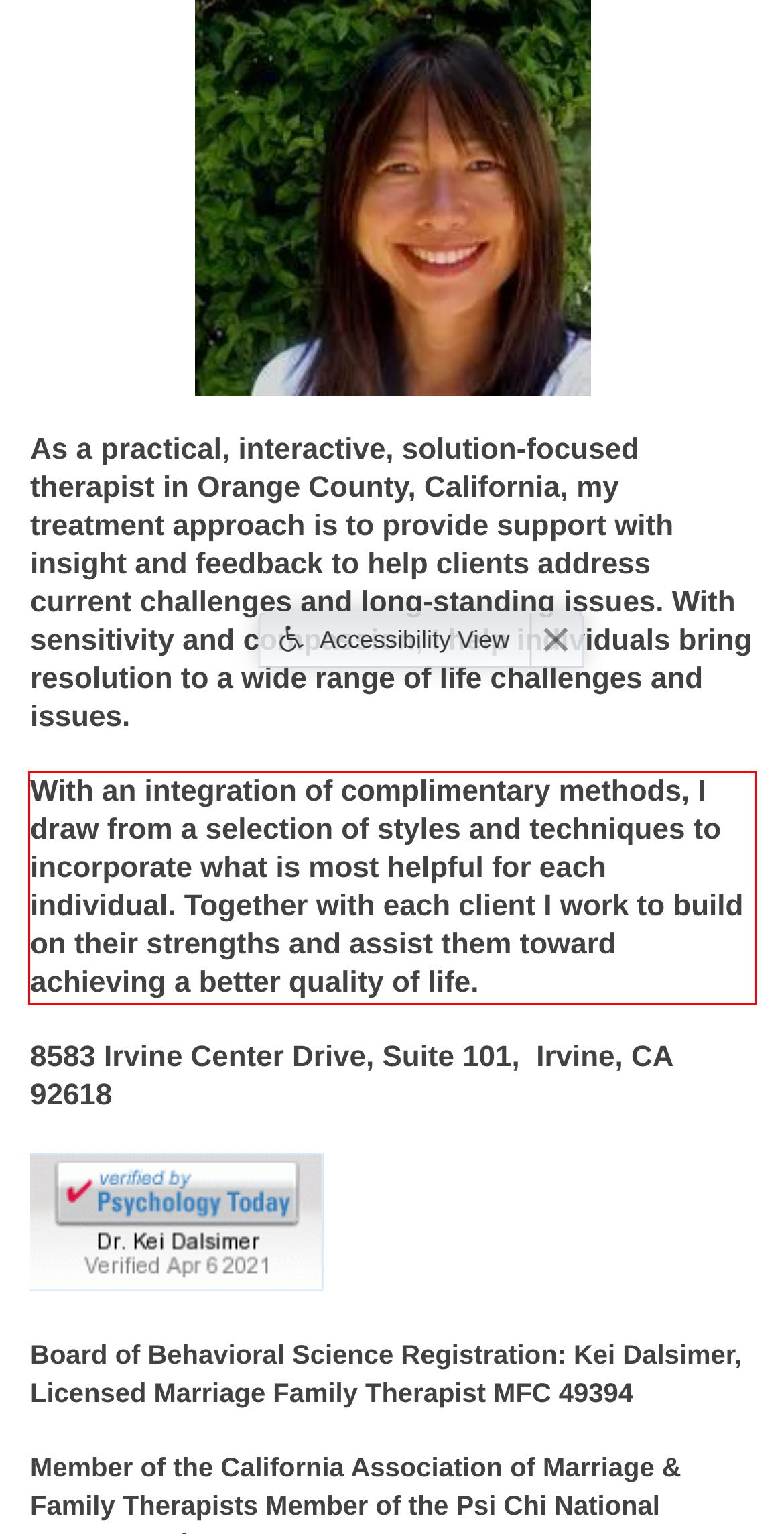You have a screenshot of a webpage where a UI element is enclosed in a red rectangle. Perform OCR to capture the text inside this red rectangle.

With an integration of complimentary methods, I draw from a selection of styles and techniques to incorporate what is most helpful for each individual. Together with each client I work to build on their strengths and assist them toward achieving a better quality of life.